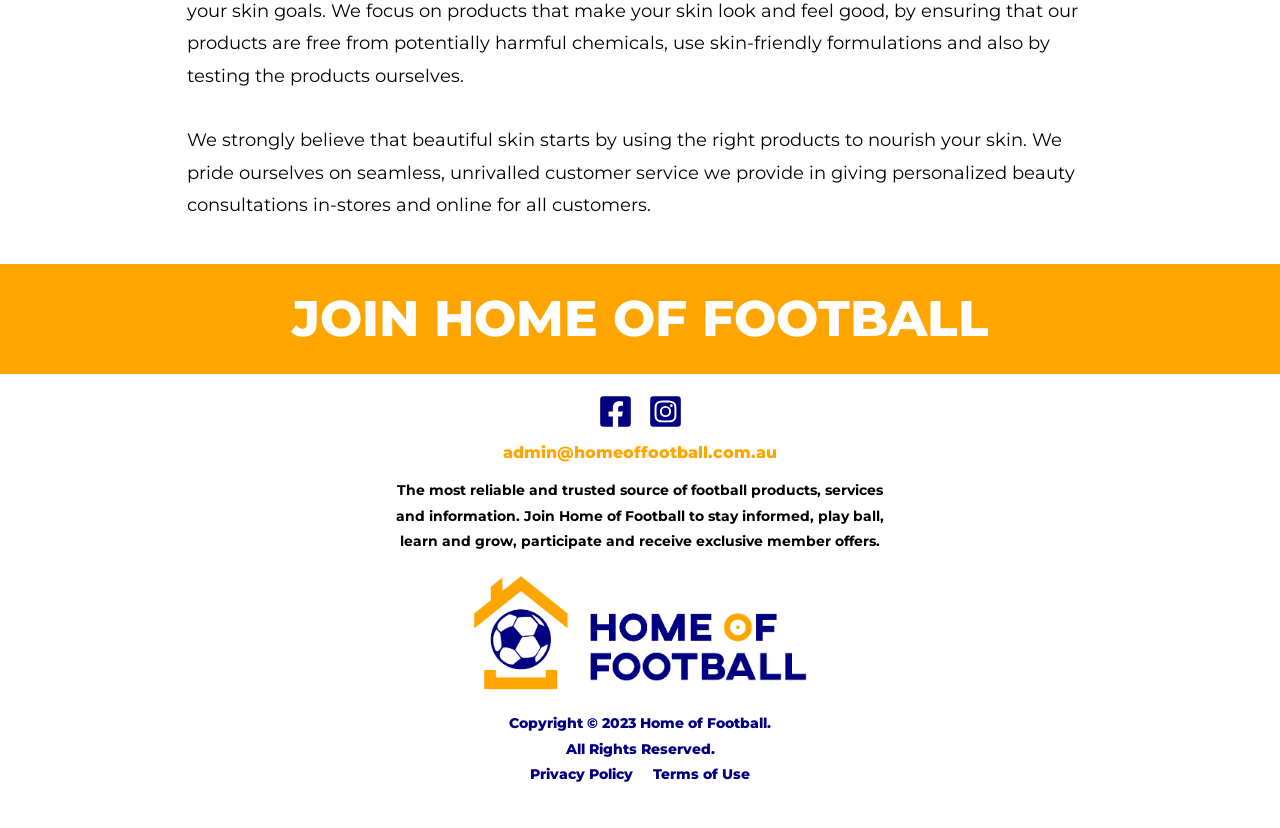What is the main topic of this website?
From the image, respond with a single word or phrase.

Football